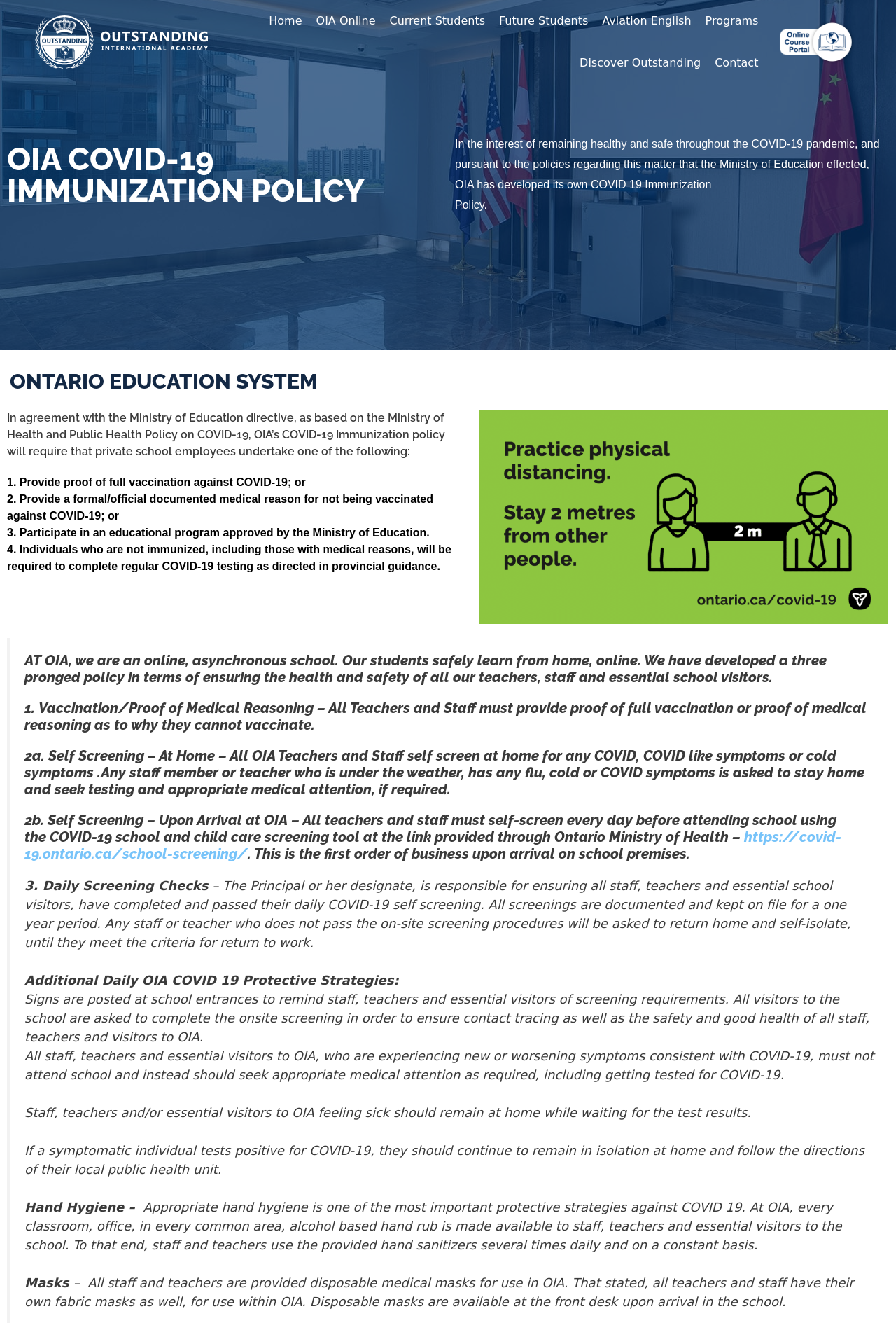Extract the main heading from the webpage content.

OIA COVID-19 IMMUNIZATION POLICY